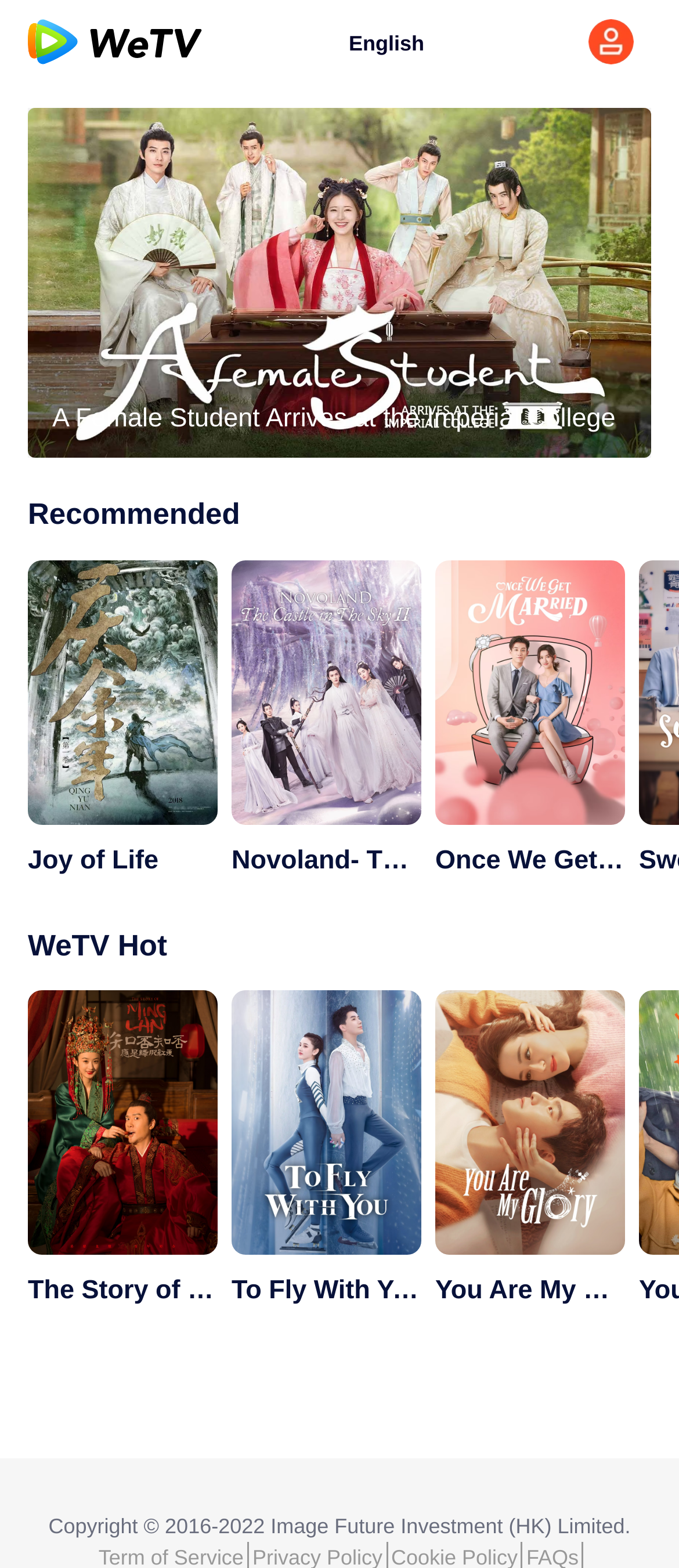Generate a thorough explanation of the webpage's elements.

The webpage appears to be a video streaming platform, with a focus on Asian dramas and TV shows. At the top left of the page, there is a small logo image, accompanied by a "English" text label. On the top right, there is another small image, possibly a language toggle or settings icon.

Below the top section, there is a large banner image that takes up most of the width, depicting a female student arriving at the Imperial College. This image is likely a promotional poster for a TV show.

Underneath the banner, there is a "Recommended" heading, followed by a row of three images, each representing a different TV show or drama. The images are arranged from left to right, with titles such as "Joy of Life", "Novoland- The Castle in the Sky S2", and "Once We Get Married".

Further down the page, there is another heading titled "WeTV Hot", followed by another row of three images, each representing a different TV show or drama. The images are again arranged from left to right, with titles such as "The Story of Ming Lan", "To Fly With You", and "You Are My Glory".

At the very bottom of the page, there is a copyright notice that reads "Copyright © 2016-2022 Image Future Investment (HK) Limited."